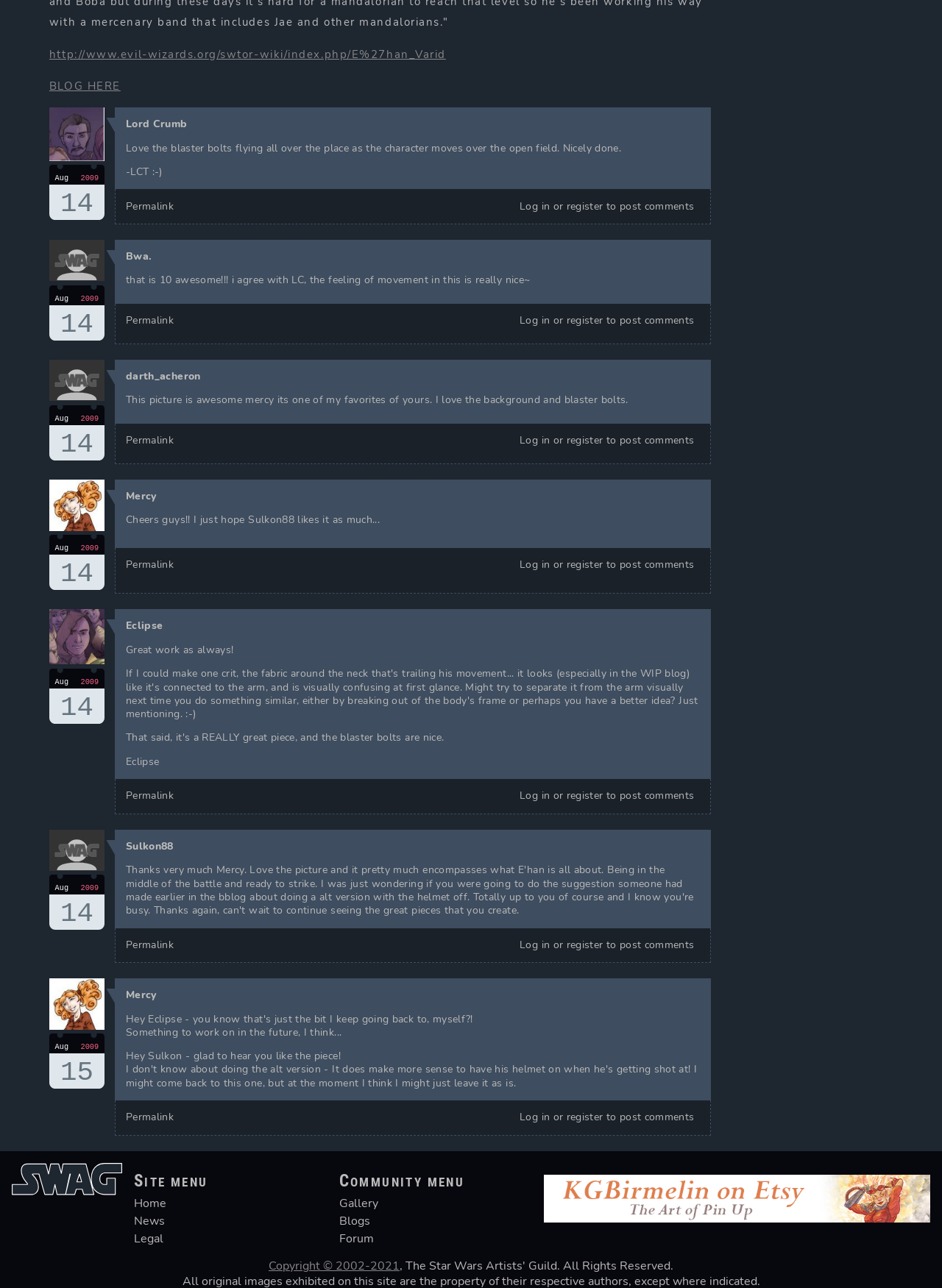Please indicate the bounding box coordinates of the element's region to be clicked to achieve the instruction: "Sign up". Provide the coordinates as four float numbers between 0 and 1, i.e., [left, top, right, bottom].

None